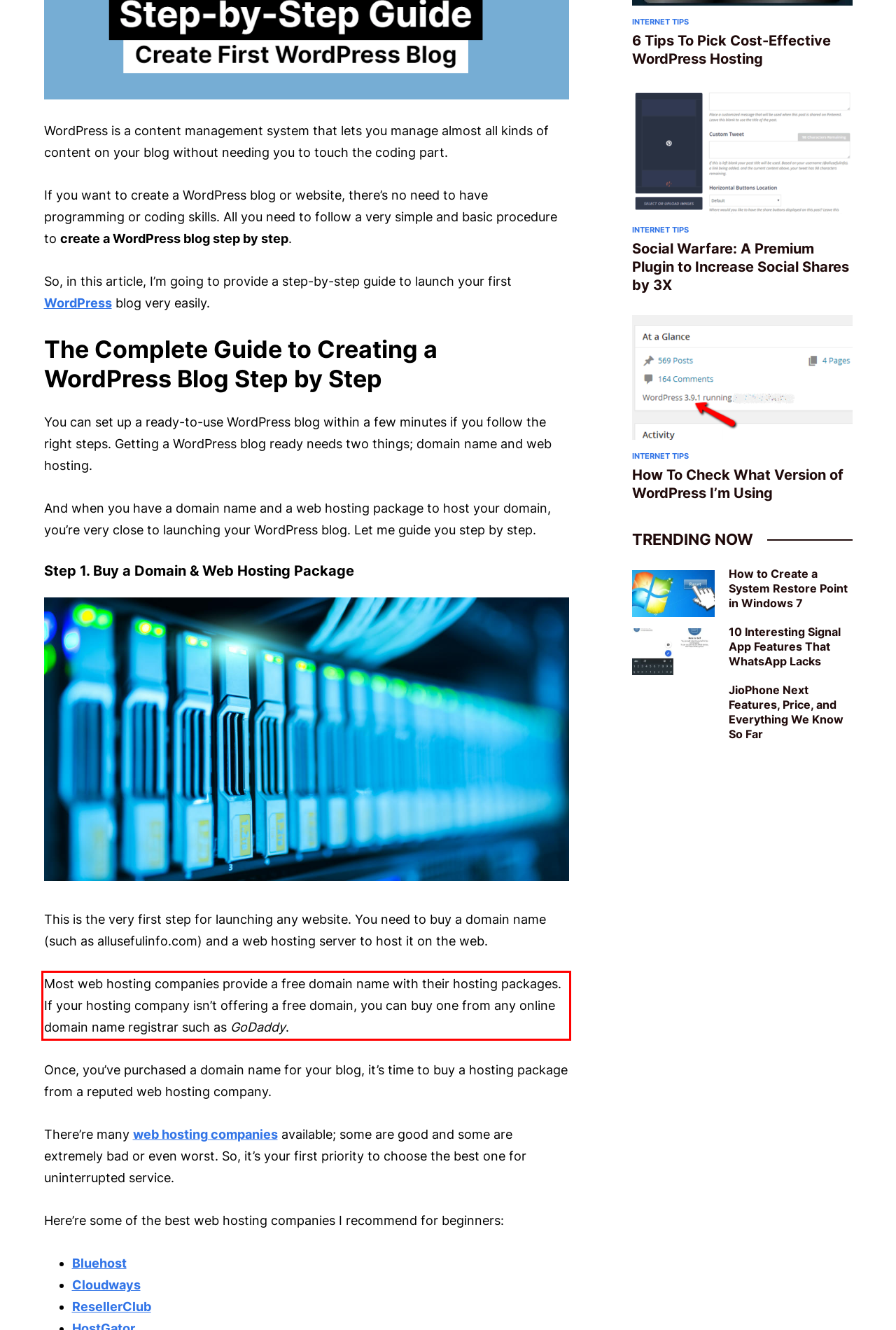You have a screenshot of a webpage with a UI element highlighted by a red bounding box. Use OCR to obtain the text within this highlighted area.

Most web hosting companies provide a free domain name with their hosting packages. If your hosting company isn’t offering a free domain, you can buy one from any online domain name registrar such as GoDaddy.